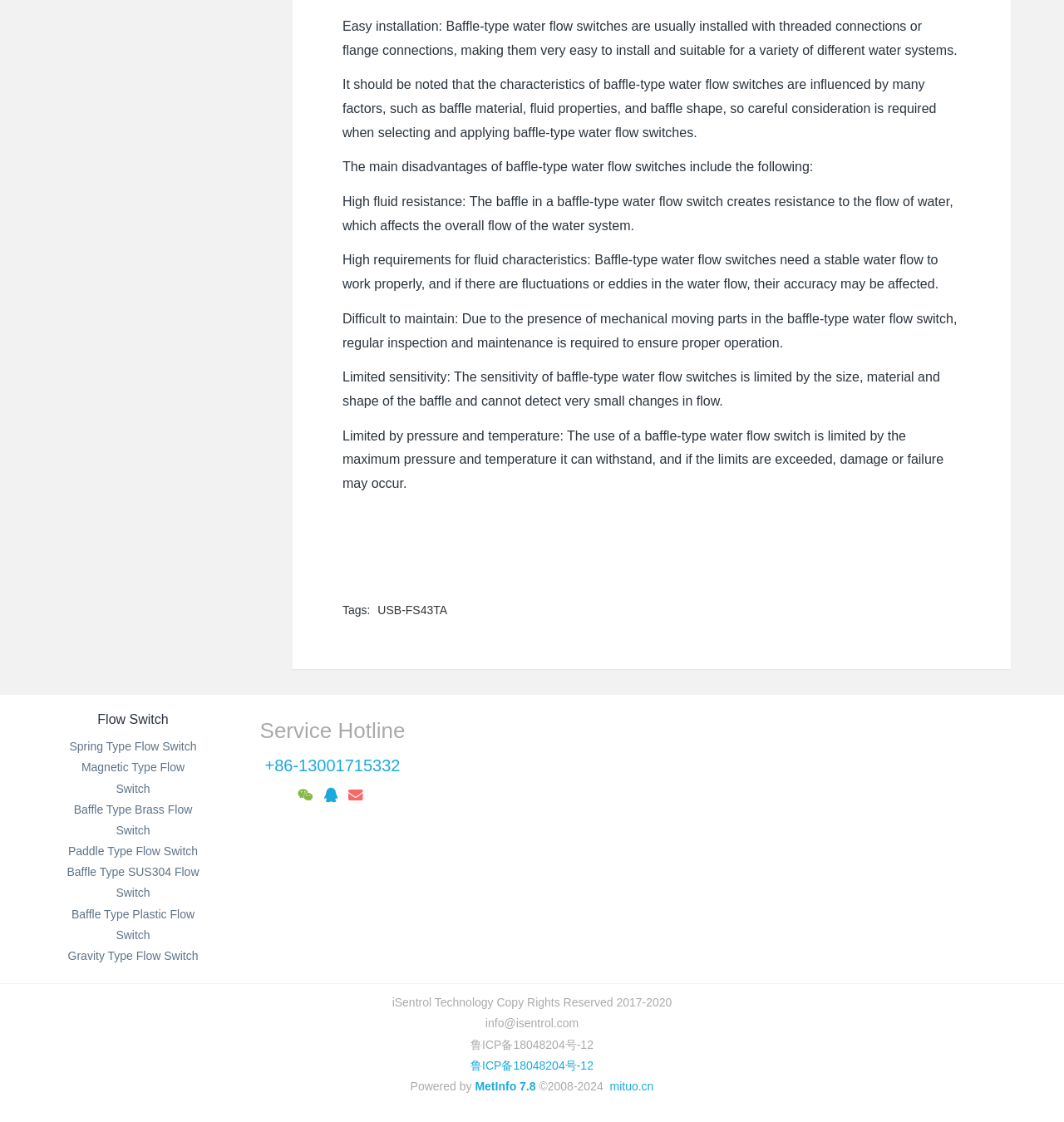Answer the question with a brief word or phrase:
What is the copyright year range of iSentrol Technology?

2017-2020